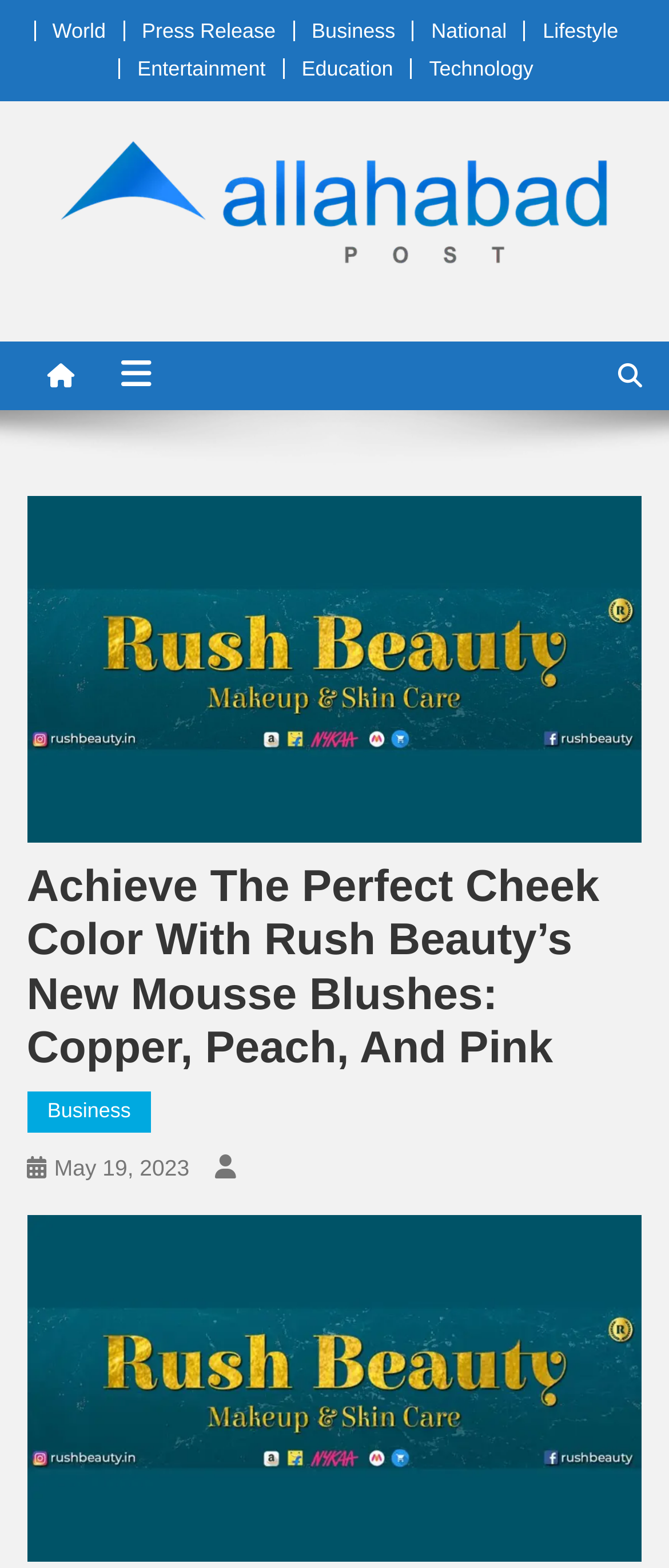Select the bounding box coordinates of the element I need to click to carry out the following instruction: "Click on World".

[0.078, 0.012, 0.158, 0.027]